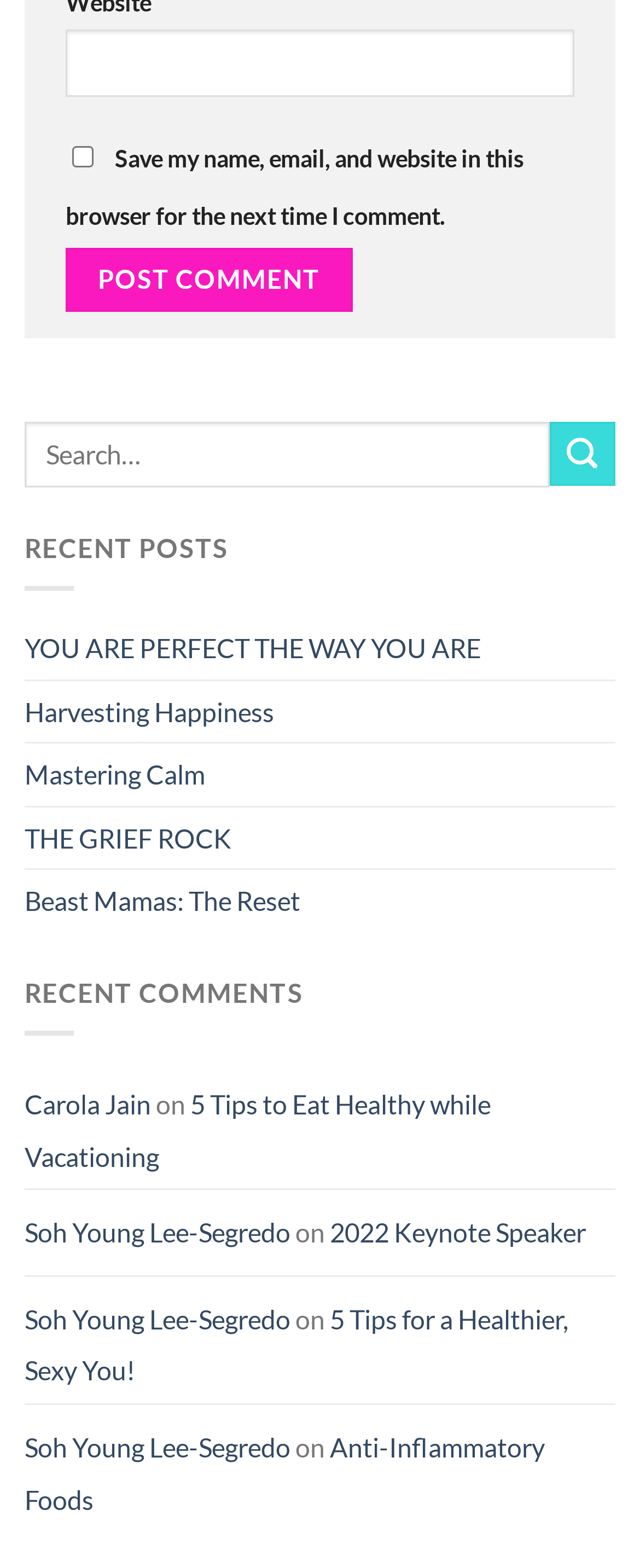Determine the bounding box coordinates for the area that needs to be clicked to fulfill this task: "submit the search query". The coordinates must be given as four float numbers between 0 and 1, i.e., [left, top, right, bottom].

[0.859, 0.269, 0.962, 0.31]